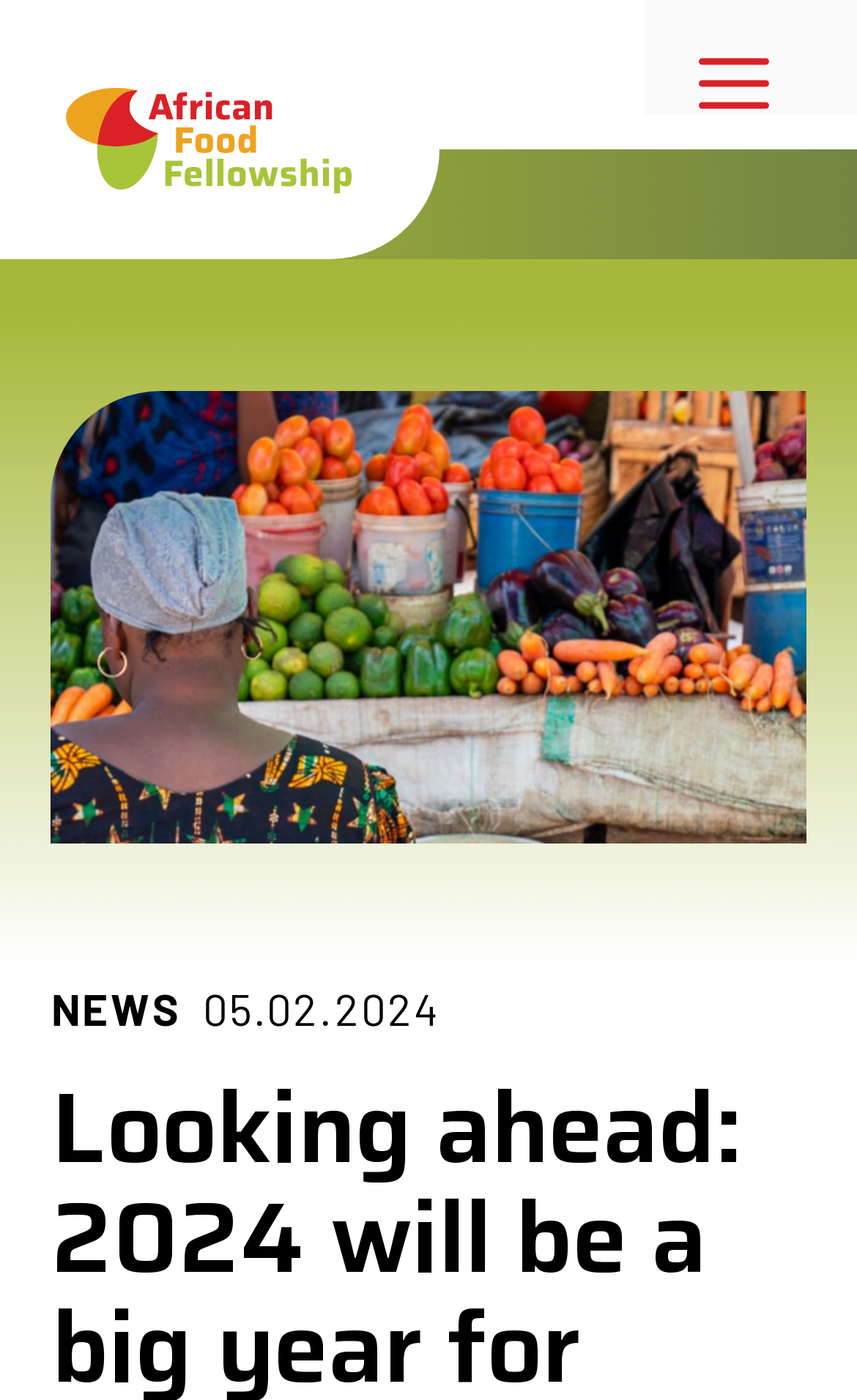Determine the bounding box of the UI component based on this description: "Menu". The bounding box coordinates should be four float values between 0 and 1, i.e., [left, top, right, bottom].

[0.751, 0.0, 1.0, 0.082]